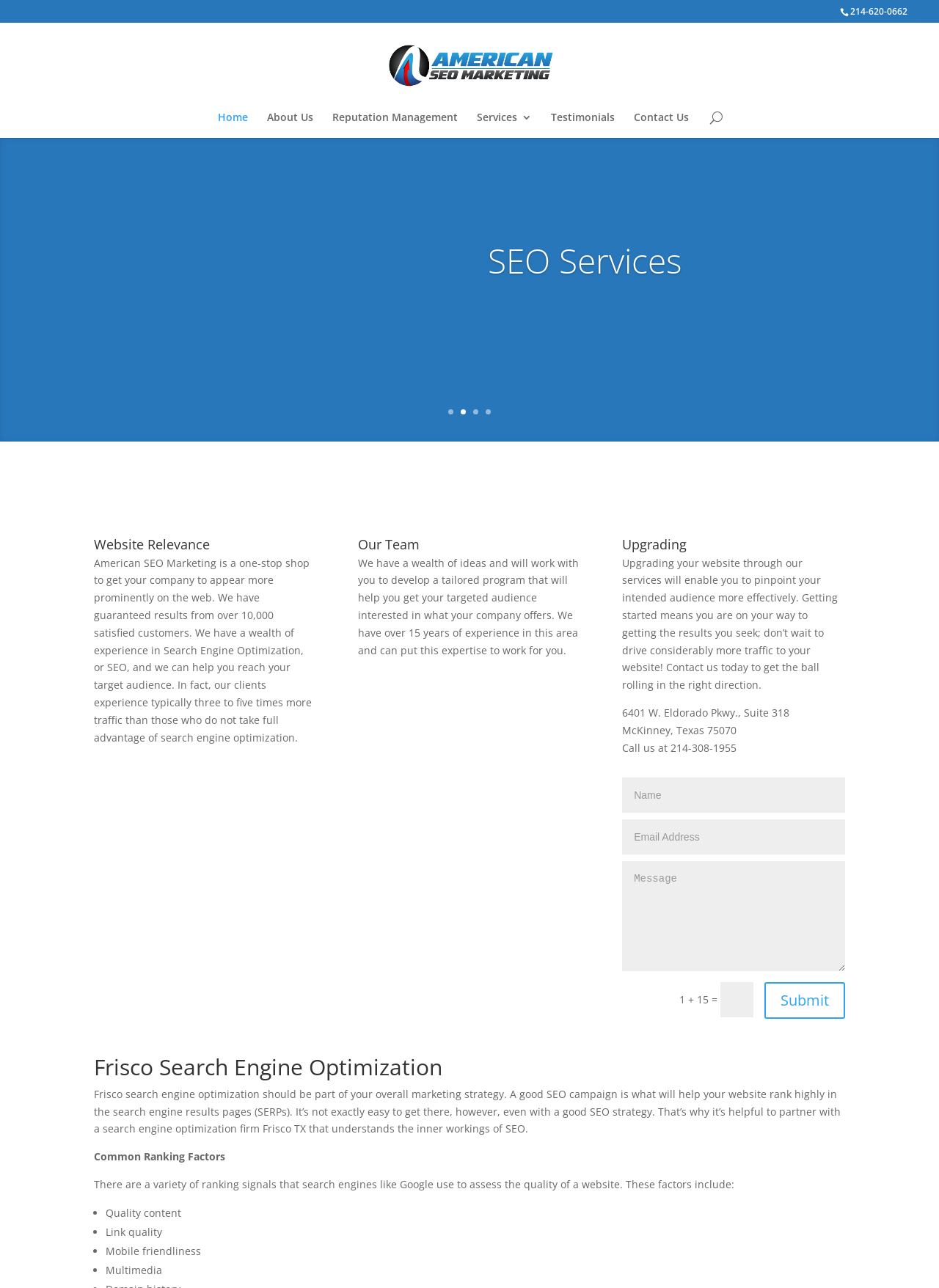Identify the bounding box coordinates of the HTML element based on this description: "Styling & Staging".

None